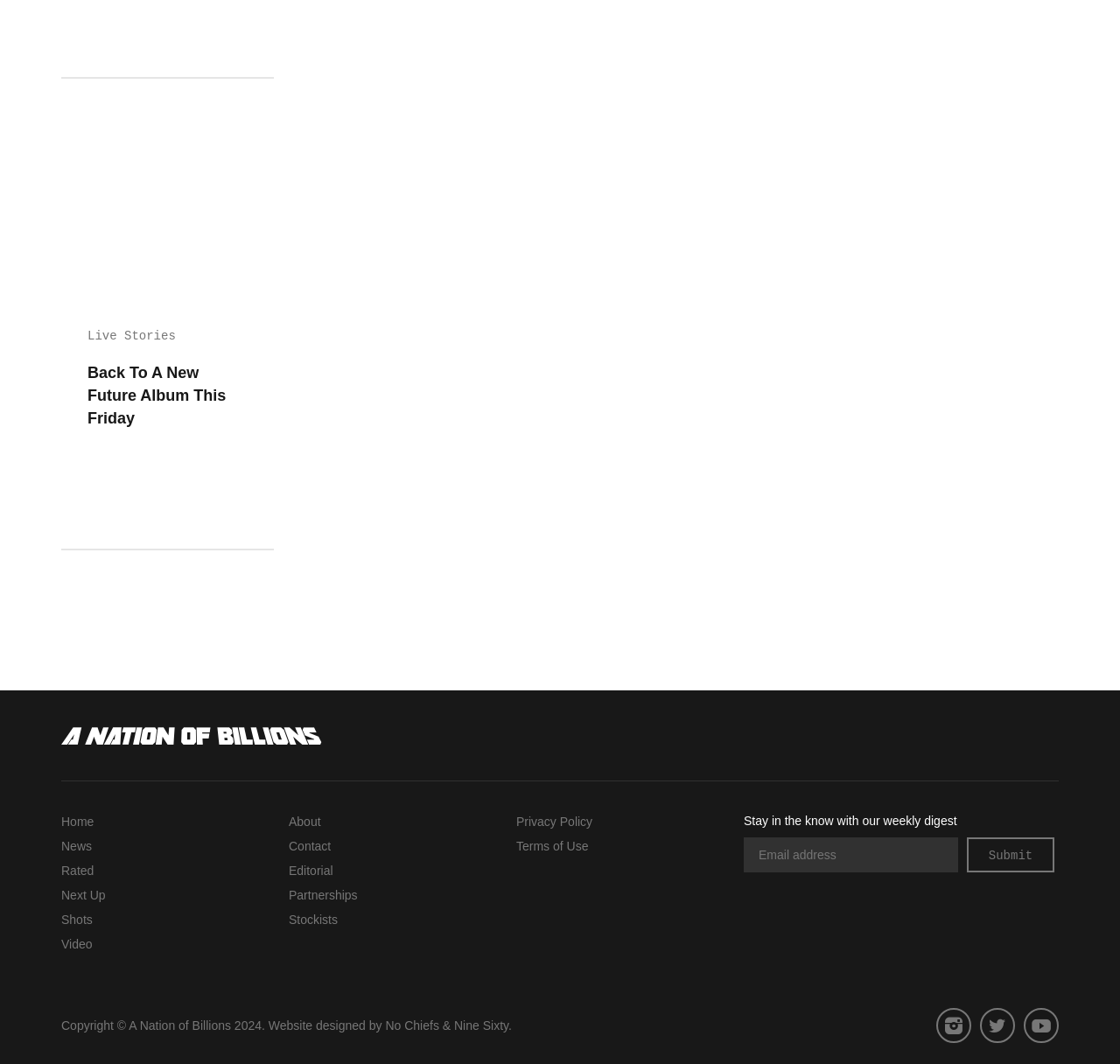Answer the question in one word or a short phrase:
What is the purpose of the textbox?

Email address